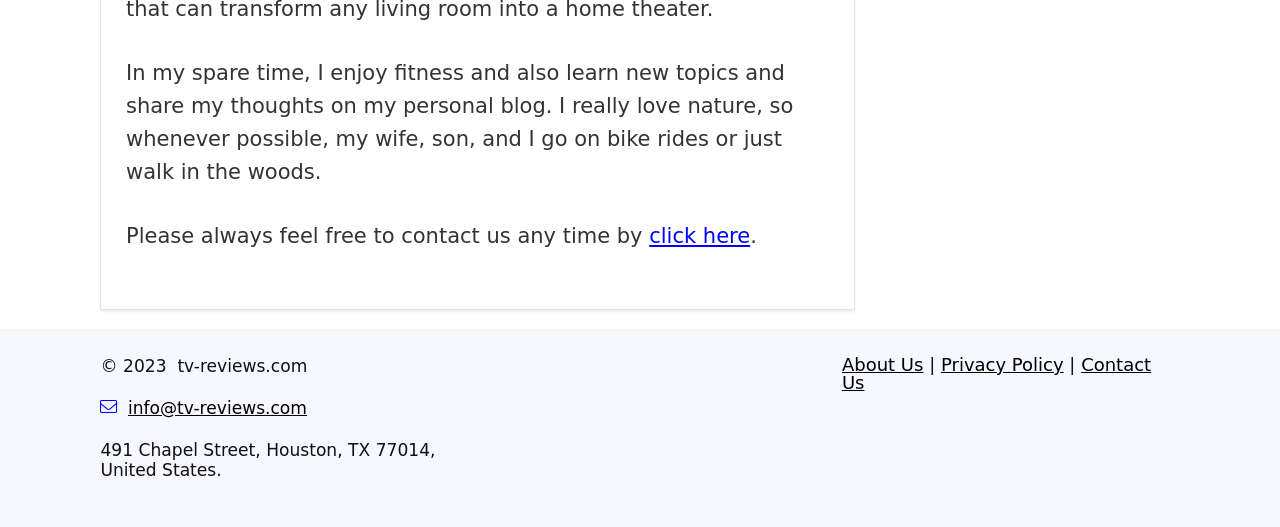What are the three main links at the bottom of the webpage?
Based on the image content, provide your answer in one word or a short phrase.

About Us, Privacy Policy, Contact Us